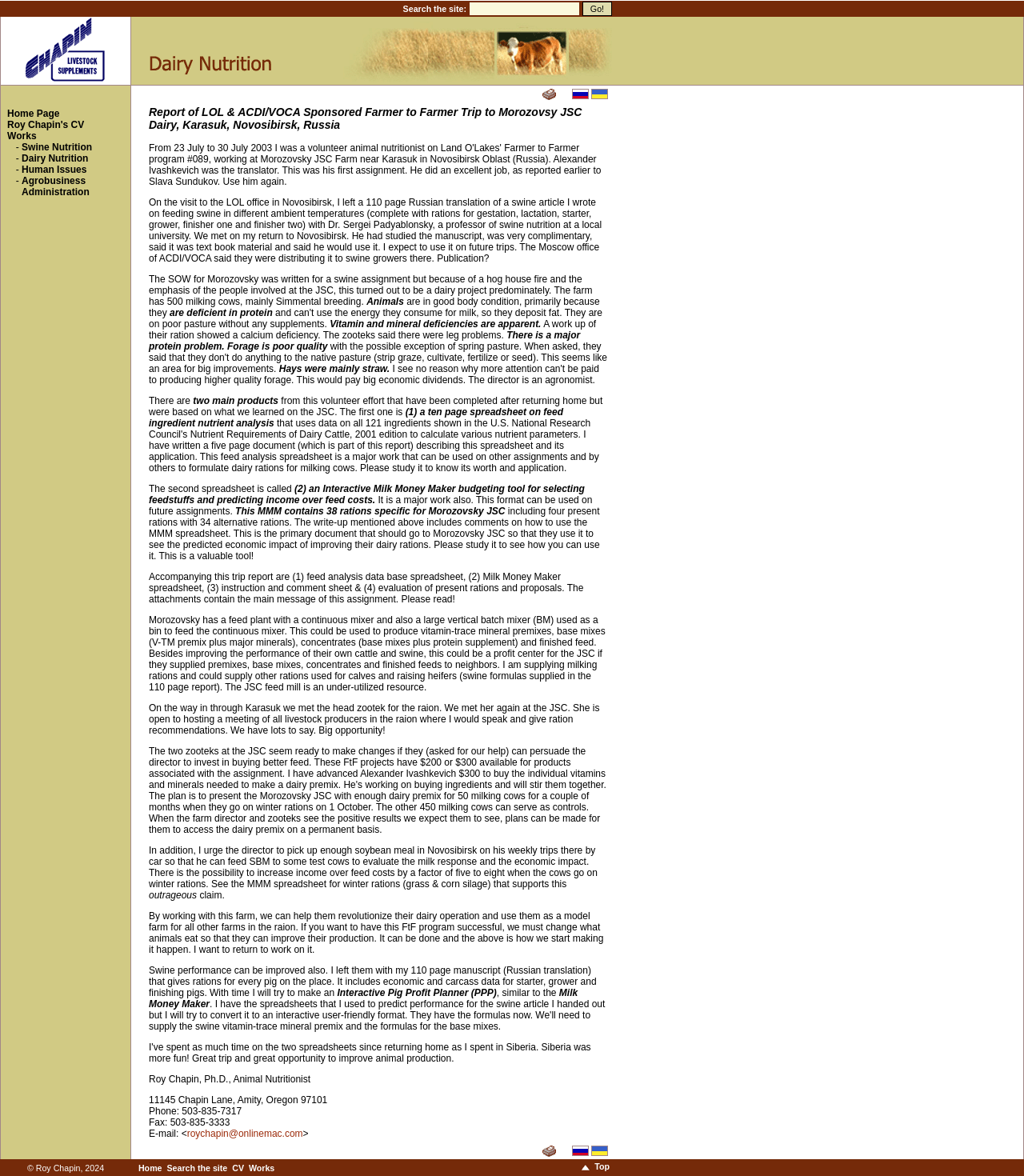Please identify the bounding box coordinates of the clickable area that will allow you to execute the instruction: "Contact Roy Chapin".

[0.183, 0.959, 0.296, 0.969]